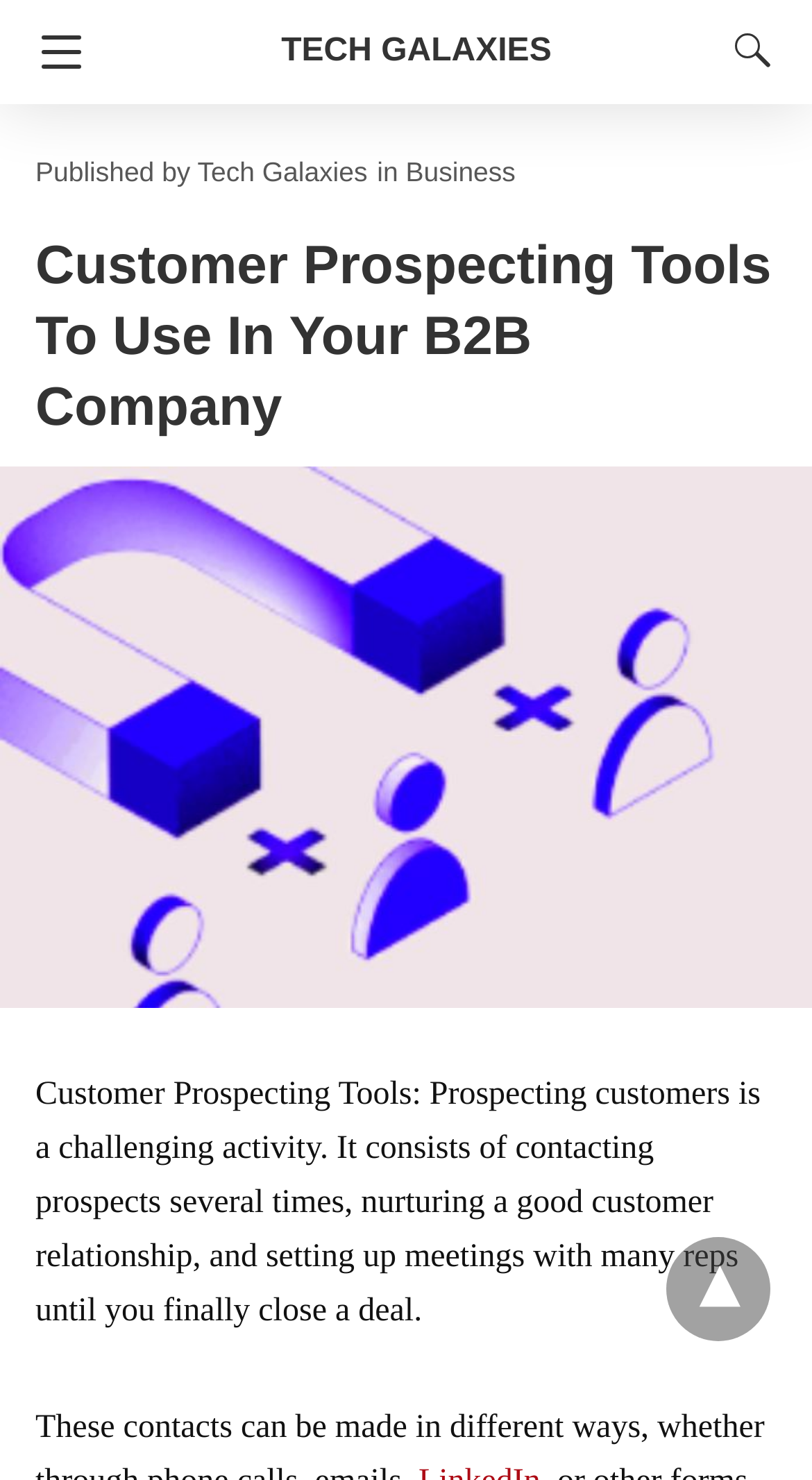Please extract the primary headline from the webpage.

Customer Prospecting Tools To Use In Your B2B Company